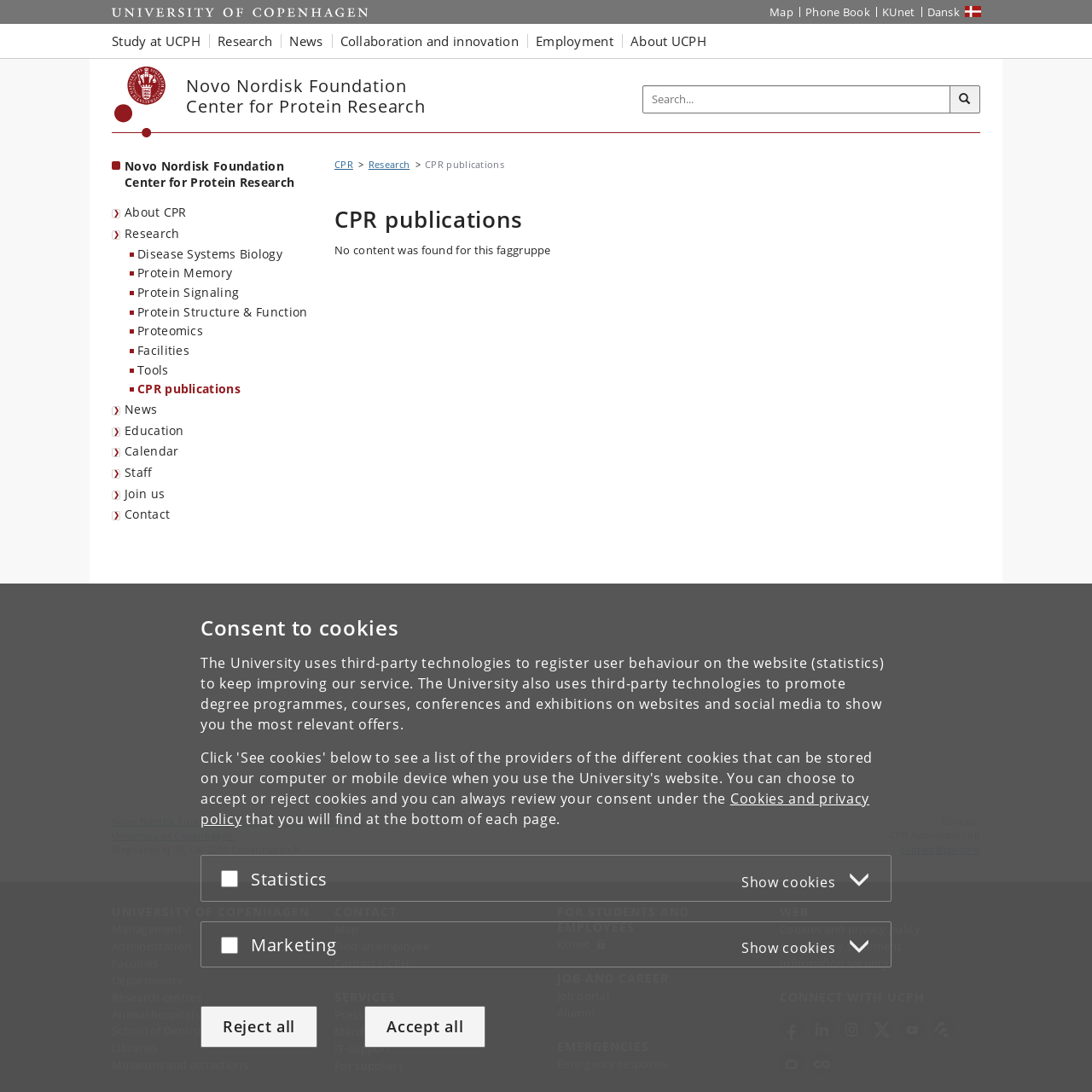What is the address of the Novo Nordisk Foundation Center for Protein Research?
Using the visual information, respond with a single word or phrase.

Blegdamsvej 3B, DK-2200 Copenhagen N